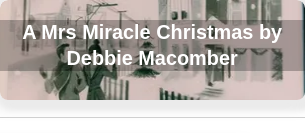What is the atmosphere suggested by the scene?
Using the details from the image, give an elaborate explanation to answer the question.

The gentle color palette and the overall design of the image evoke a sense of festivity, which is likely reflective of the holiday spirit that is central to the story.